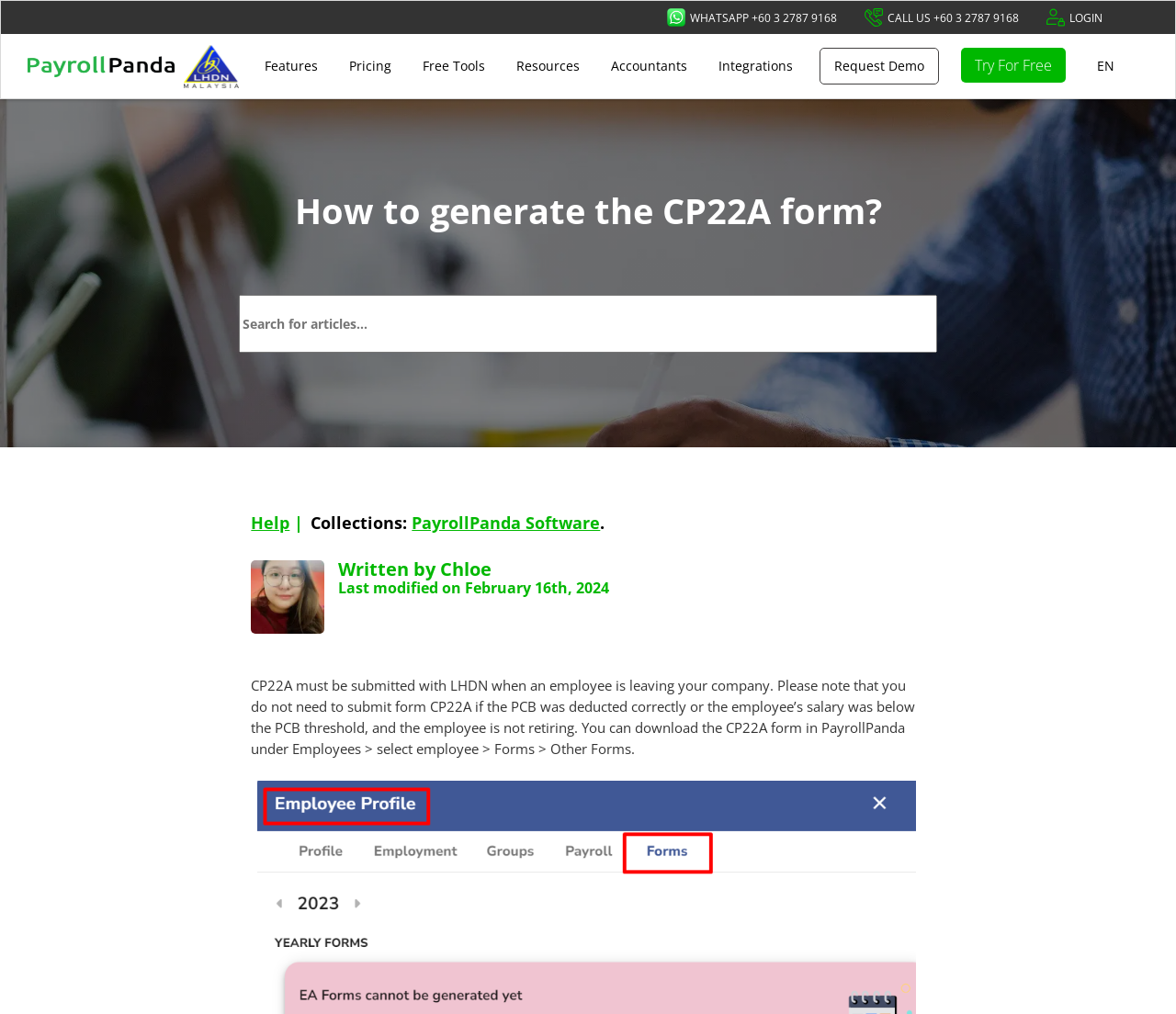Identify the bounding box coordinates of the area you need to click to perform the following instruction: "Click on the 'Request Demo' link".

[0.698, 0.048, 0.798, 0.082]